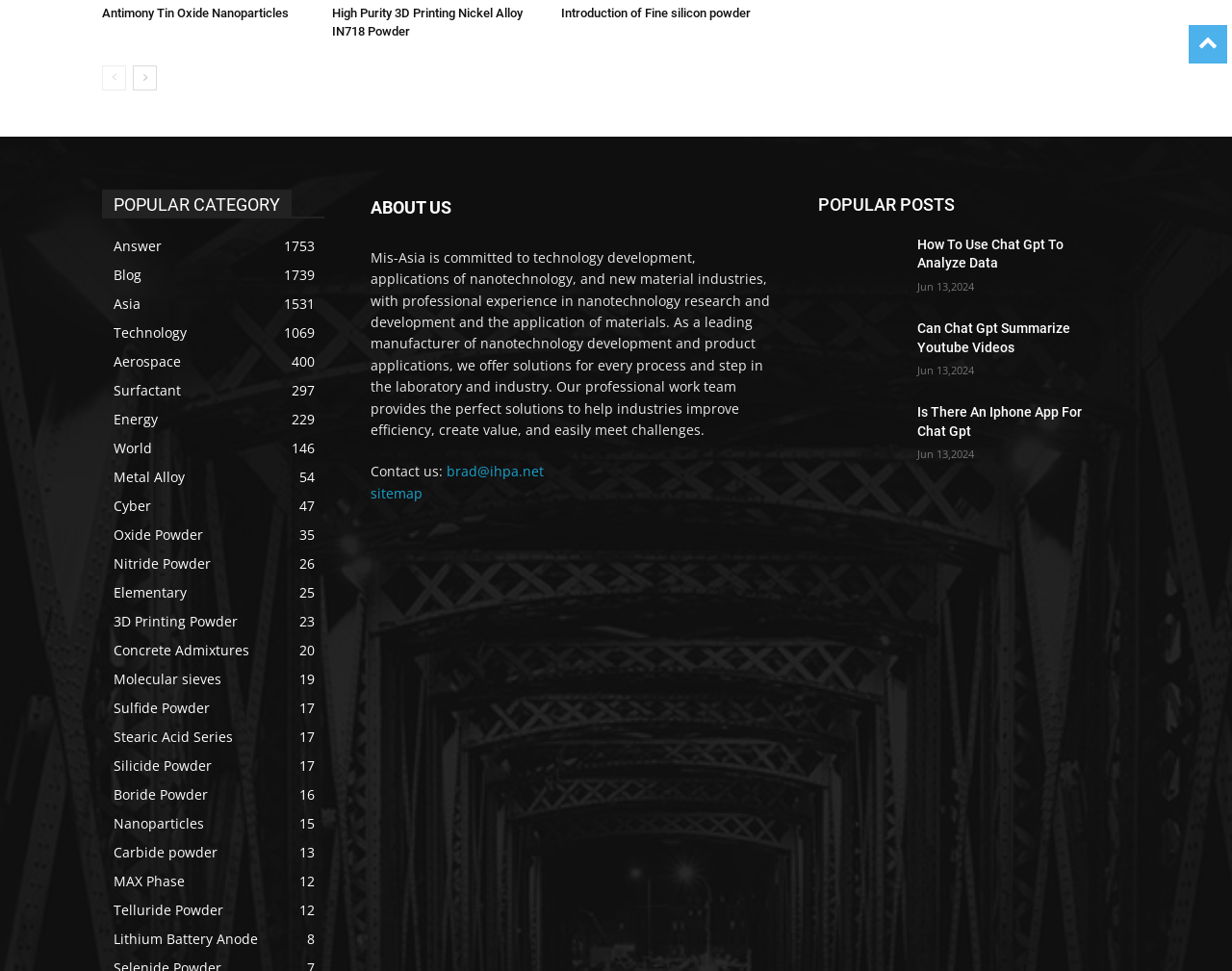Pinpoint the bounding box coordinates of the element to be clicked to execute the instruction: "Click on Antimony Tin Oxide Nanoparticles".

[0.083, 0.006, 0.234, 0.021]